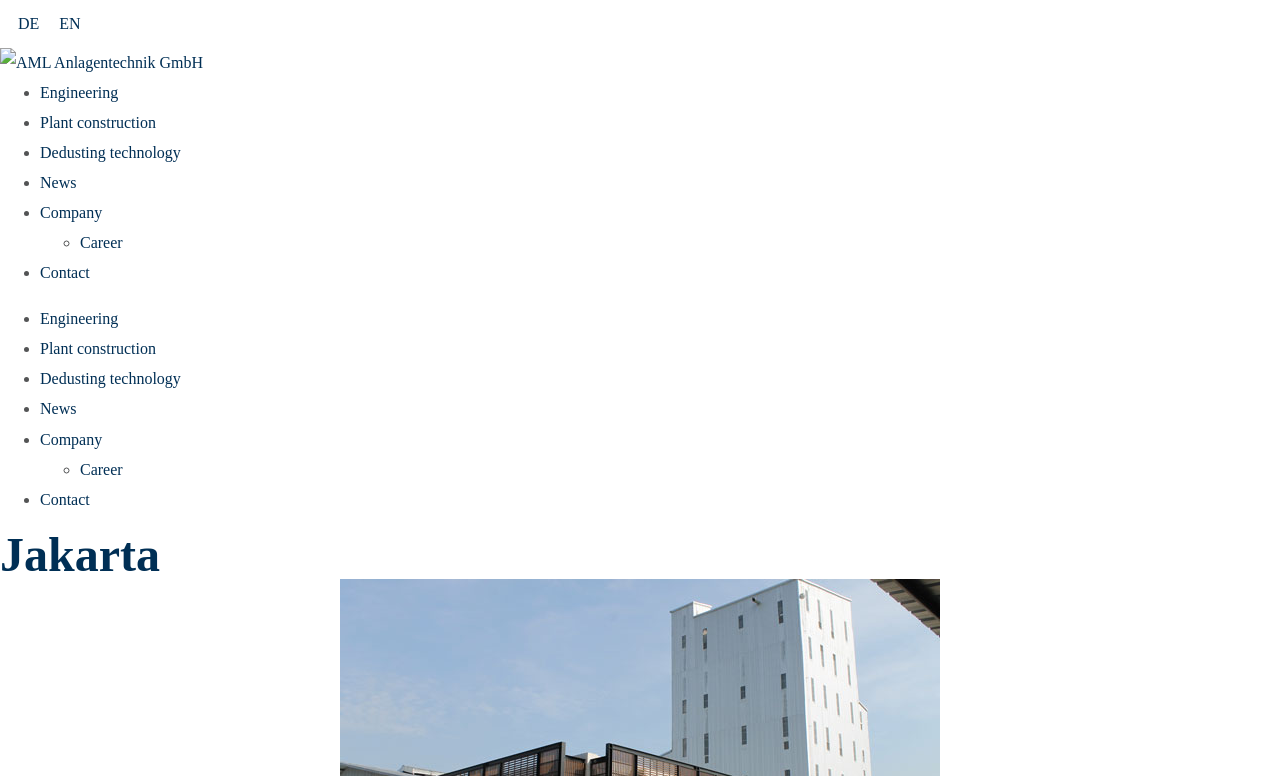Identify the bounding box coordinates of the section to be clicked to complete the task described by the following instruction: "Switch to German language". The coordinates should be four float numbers between 0 and 1, formatted as [left, top, right, bottom].

[0.006, 0.013, 0.039, 0.049]